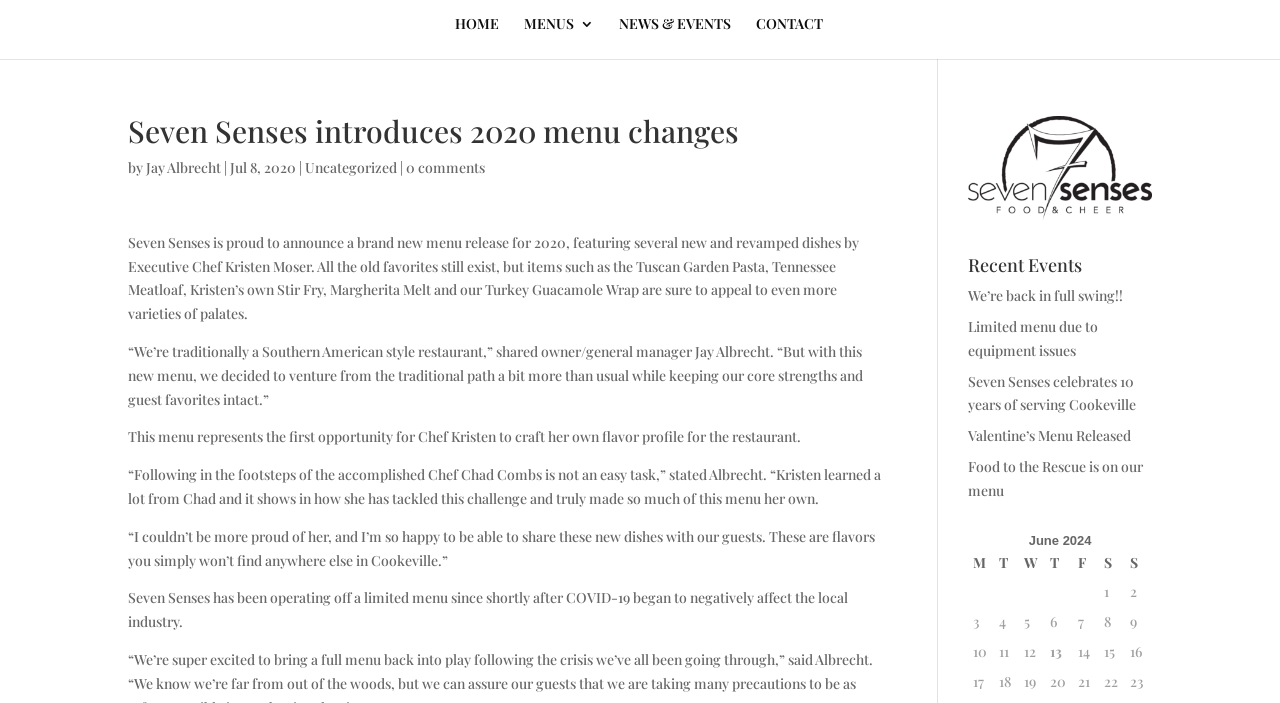Identify the bounding box coordinates of the area that should be clicked in order to complete the given instruction: "Check the calendar for July". The bounding box coordinates should be four float numbers between 0 and 1, i.e., [left, top, right, bottom].

[0.756, 0.779, 0.9, 0.821]